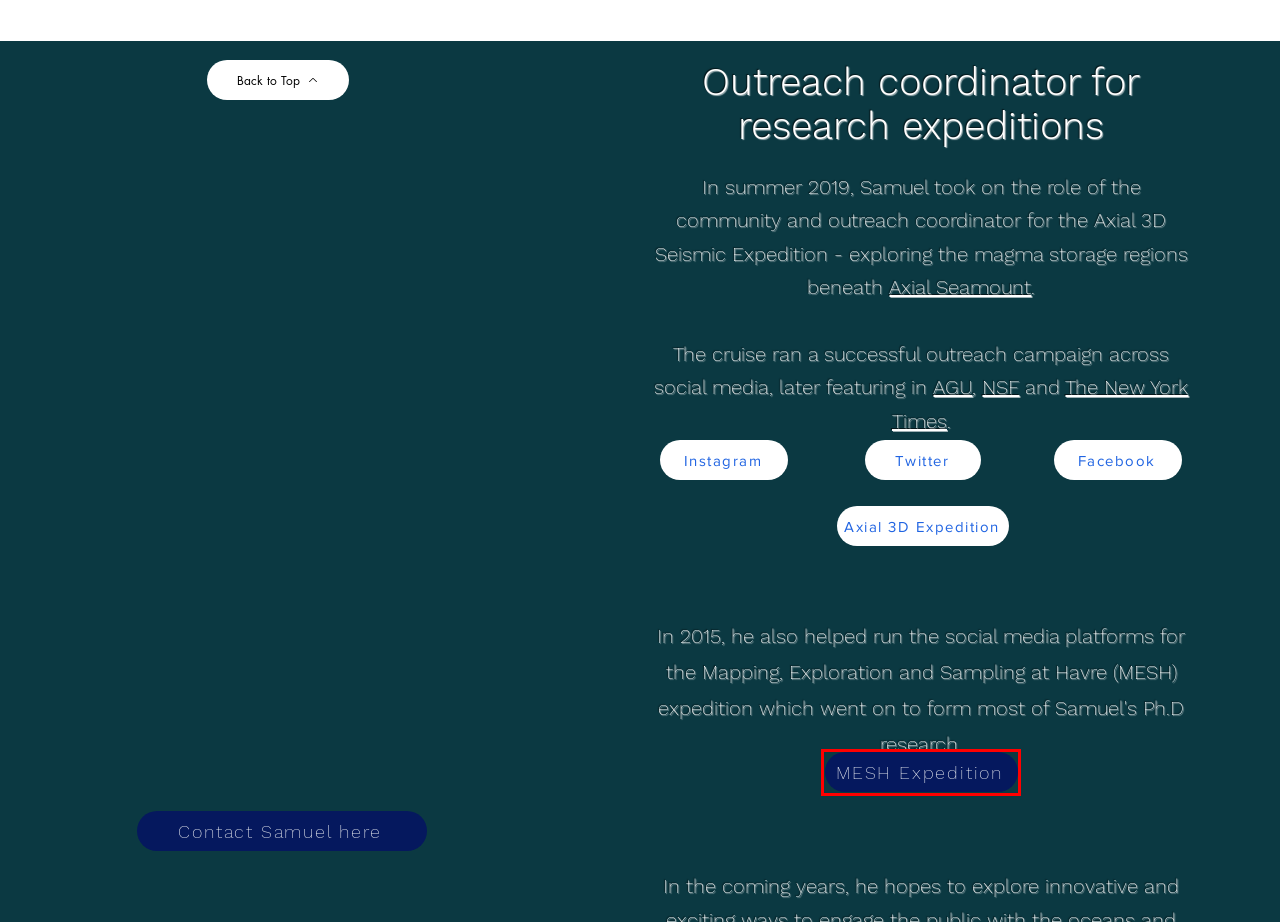You are provided with a screenshot of a webpage that includes a red rectangle bounding box. Please choose the most appropriate webpage description that matches the new webpage after clicking the element within the red bounding box. Here are the candidates:
A. Science :: Mapping, Exploration, & Sampling at Havre
B. Axial 3D Seismic Expedition 2019
C. About | Dr Samuel J. Mitchell
D. This blog has been archived. - AGU Blogosphere
E. Axial Seamount - Hydrothermal vents
F. CIDER 2019 Summer Program: Volcanoes | CIDER
G. Ocean Discovery Fellows — All Hands on Deck
H. Contact | Dr Samuel J. Mitchell

A